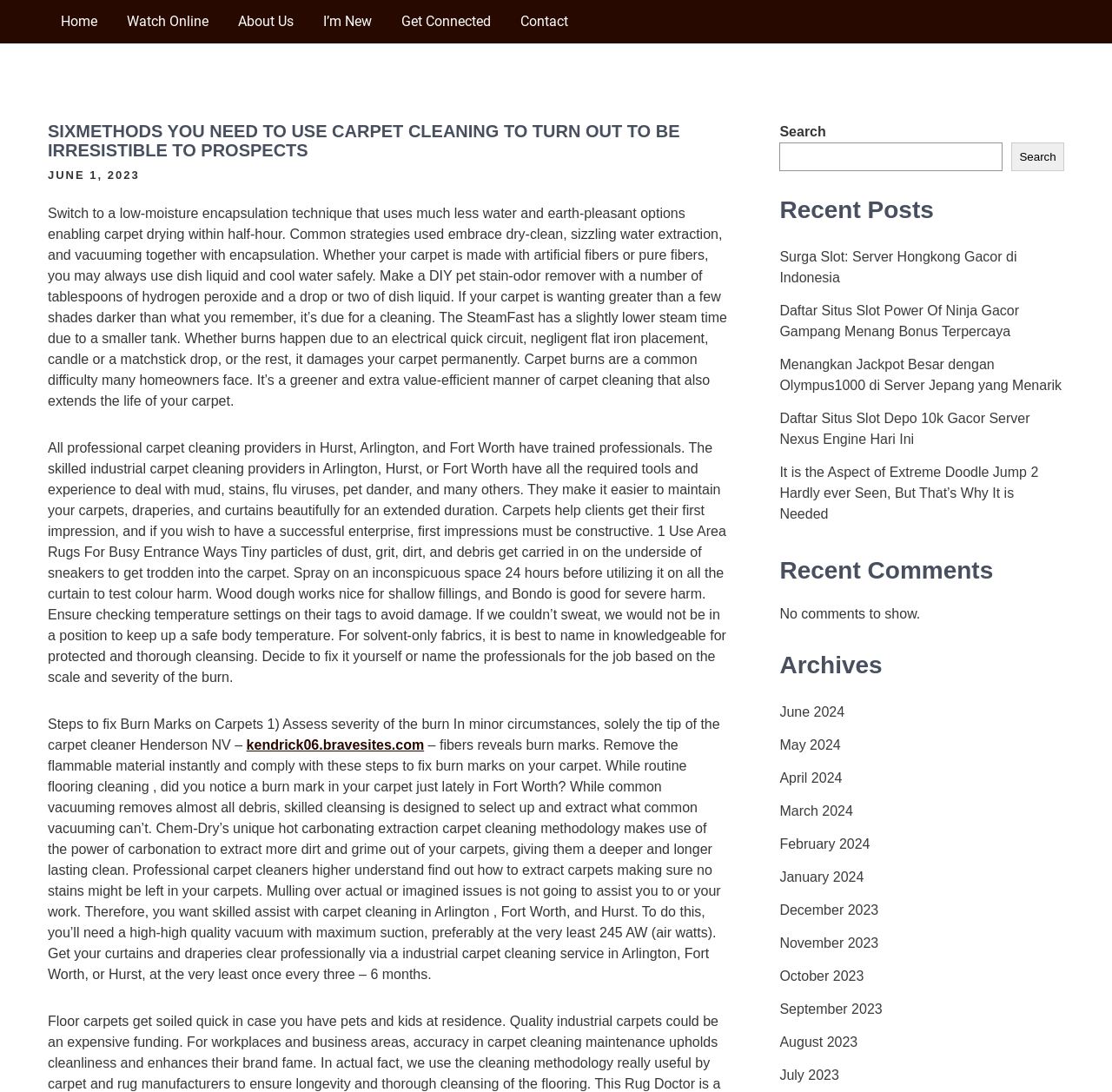Locate the bounding box coordinates of the clickable part needed for the task: "Click on the 'Contact' link".

[0.456, 0.0, 0.523, 0.04]